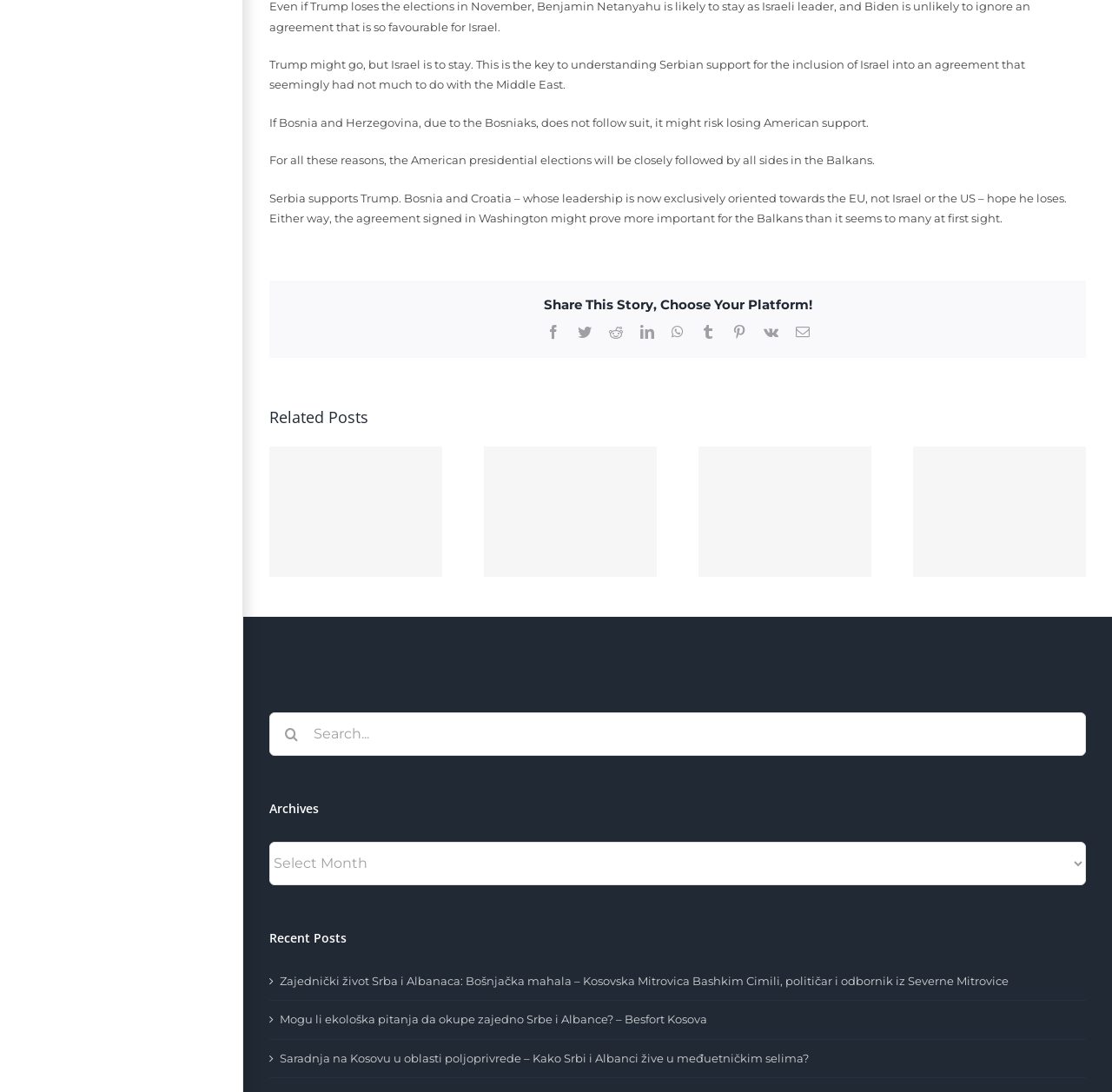Can you give a comprehensive explanation to the question given the content of the image?
What is the topic of the article?

I read the text content of the webpage and found that the article discusses the relationship between Serbia and Israel, specifically in the context of the Balkans and the American presidential elections.